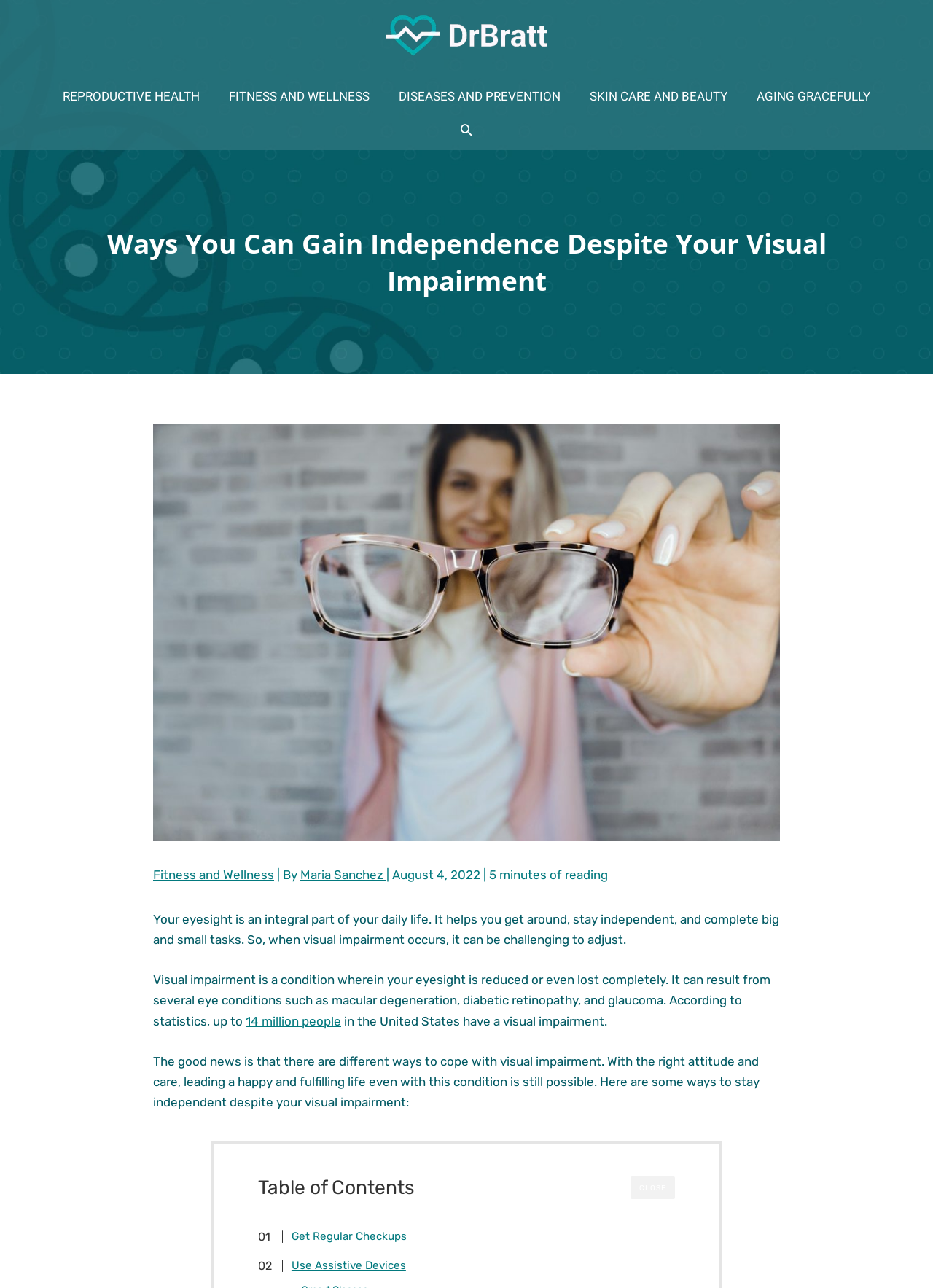Determine the bounding box coordinates for the UI element with the following description: "Get Regular Checkups". The coordinates should be four float numbers between 0 and 1, represented as [left, top, right, bottom].

[0.293, 0.954, 0.436, 0.967]